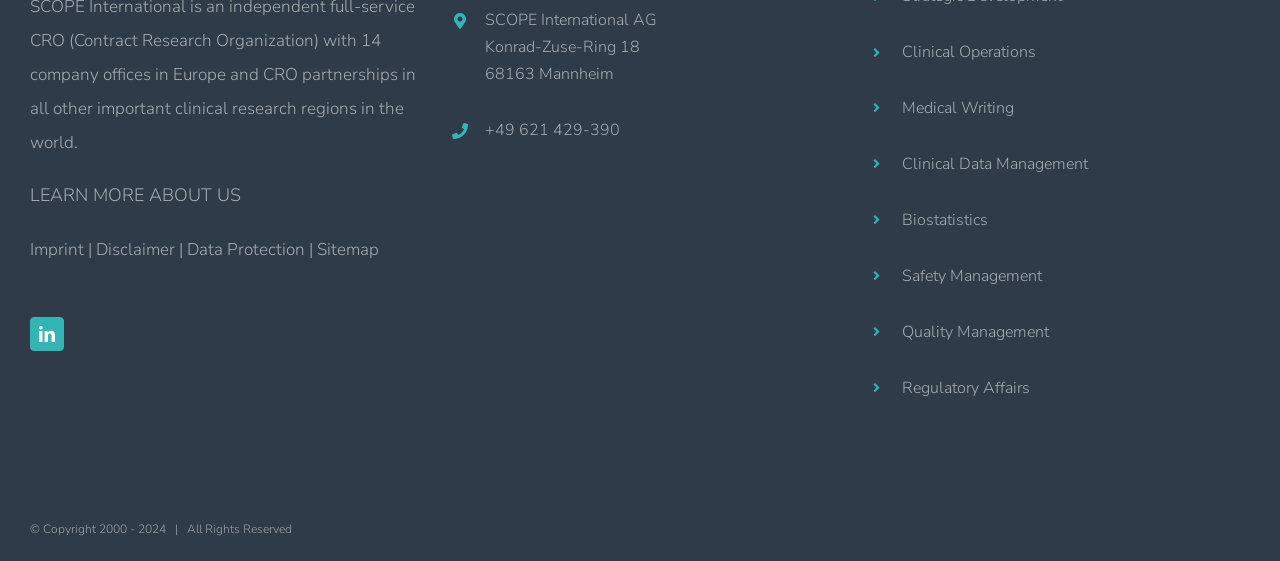Please find the bounding box coordinates (top-left x, top-left y, bottom-right x, bottom-right y) in the screenshot for the UI element described as follows: +49 621 429-390

[0.379, 0.209, 0.651, 0.258]